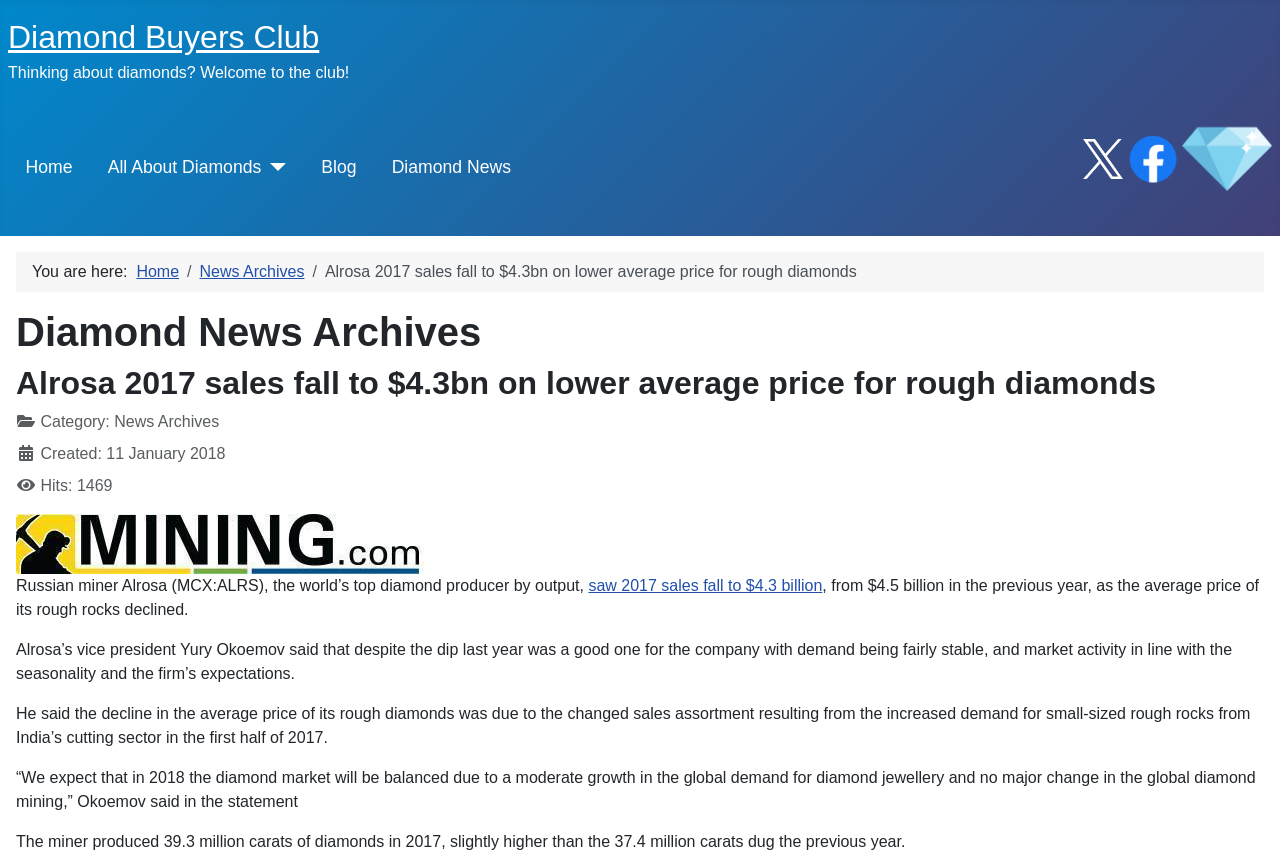Determine the coordinates of the bounding box for the clickable area needed to execute this instruction: "Go to the 'News Archives' page".

[0.156, 0.308, 0.238, 0.328]